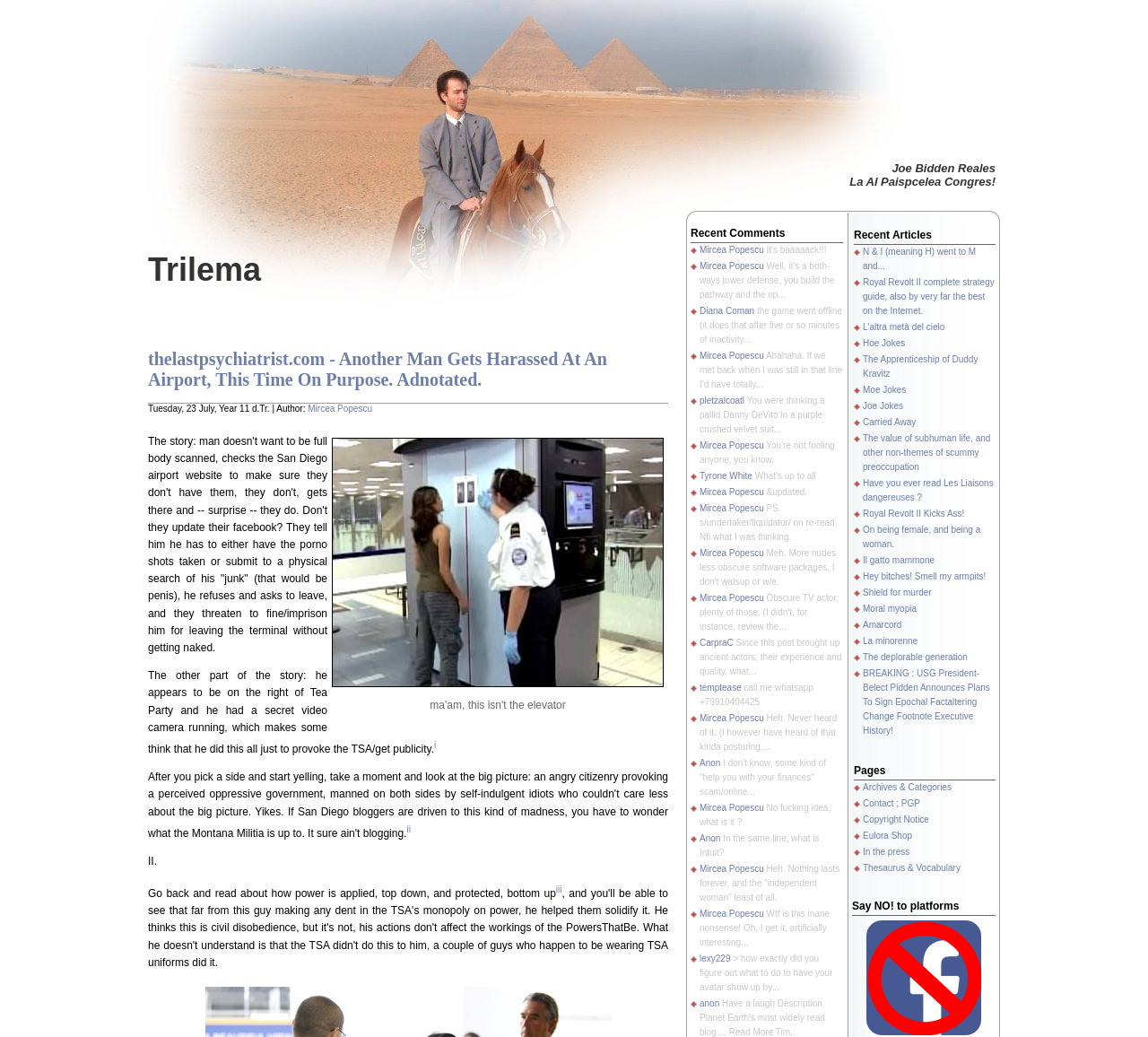Refer to the image and provide a thorough answer to this question:
What is the name of the blog?

The name of the blog can be found in the link element with the text 'Trilema' at the top of the webpage, which is also the title of the webpage.